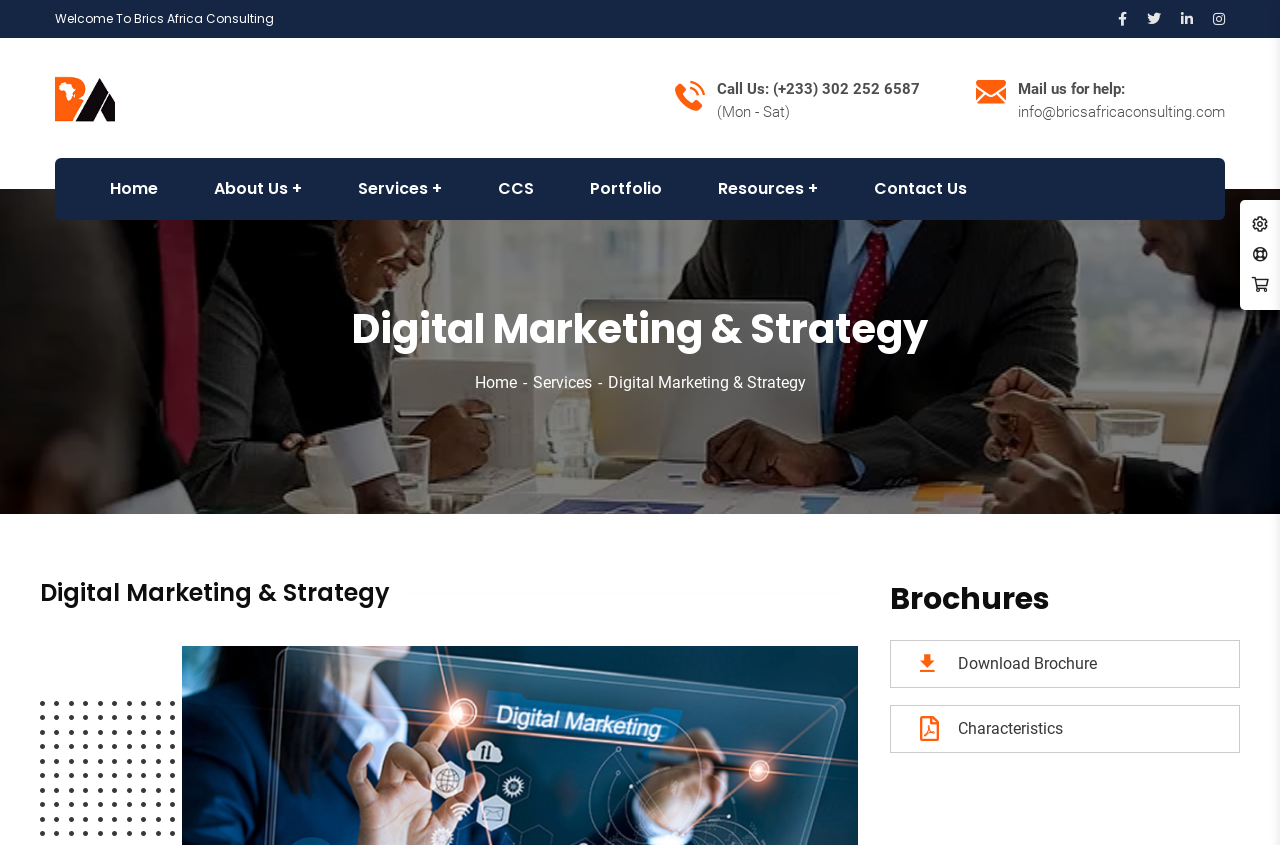What is the email address for help?
Can you provide a detailed and comprehensive answer to the question?

I found the email address in the middle section of the webpage, which is info@bricsafricaconsulting.com, labeled as 'Mail us for help'.